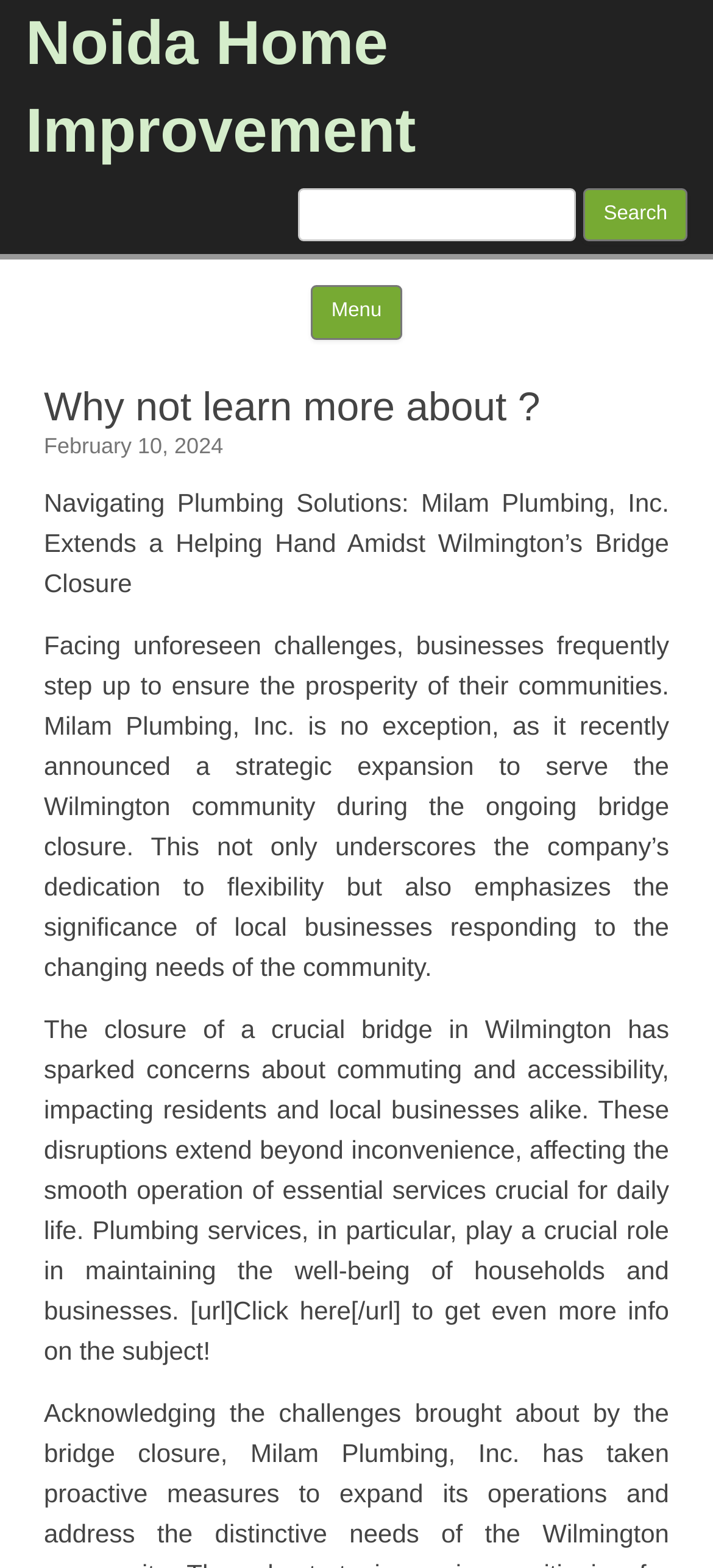Extract the bounding box coordinates for the HTML element that matches this description: "parent_node: Search for: name="s"". The coordinates should be four float numbers between 0 and 1, i.e., [left, top, right, bottom].

[0.419, 0.12, 0.808, 0.154]